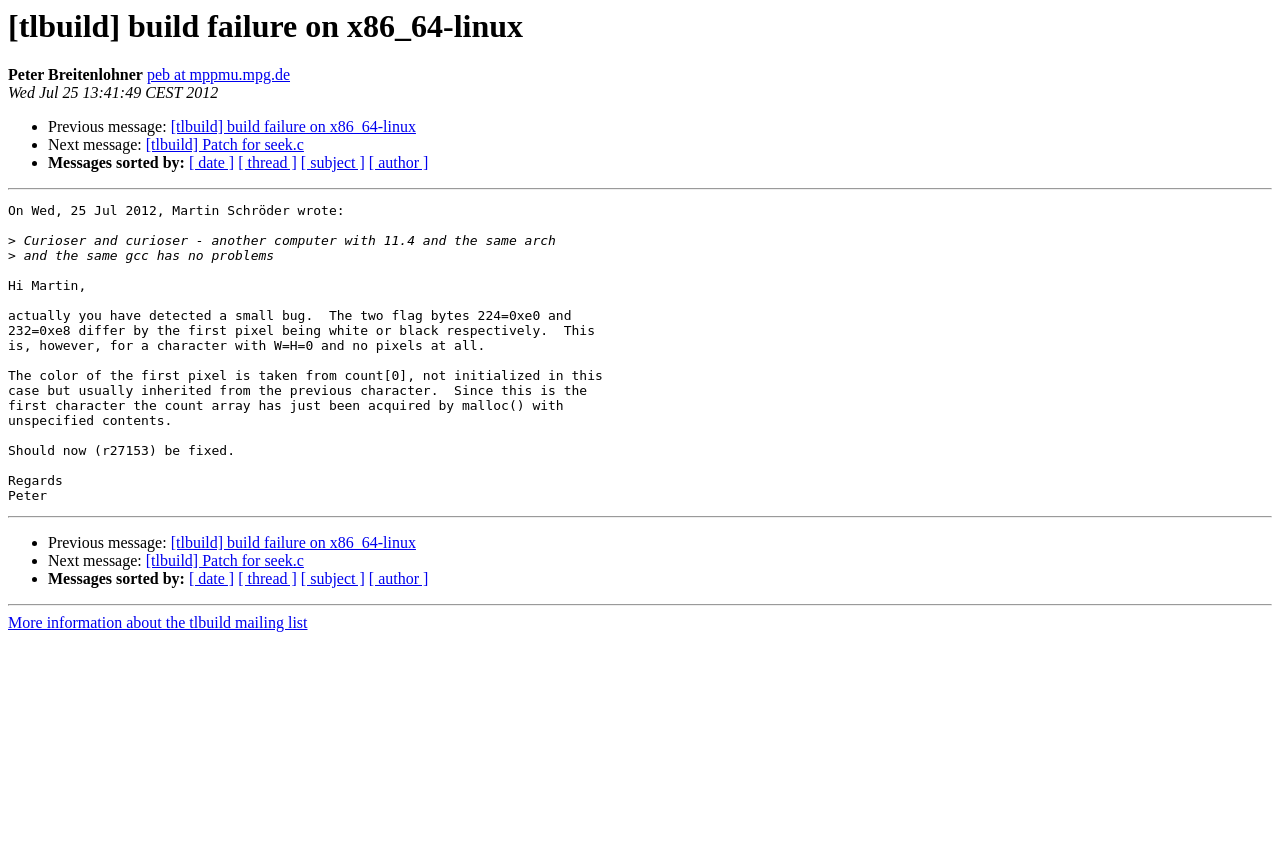Refer to the image and offer a detailed explanation in response to the question: What is the date of this message?

The date of this message is Wed Jul 25 13:41:49 CEST 2012, which can be determined by looking at the StaticText element 'Wed Jul 25 13:41:49 CEST 2012' at the top of the webpage.